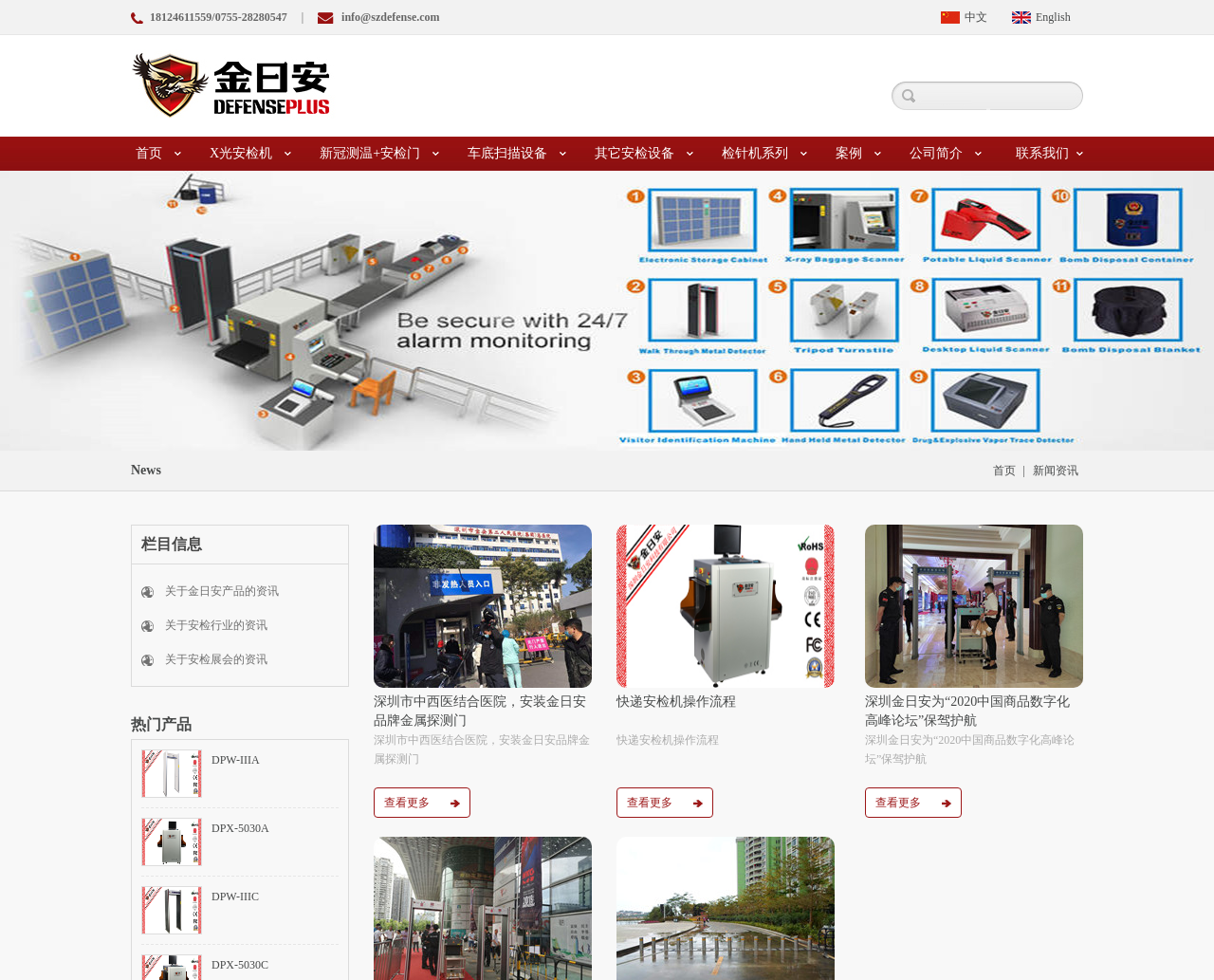Identify the bounding box coordinates necessary to click and complete the given instruction: "fill in the textbox".

[0.764, 0.085, 0.877, 0.11]